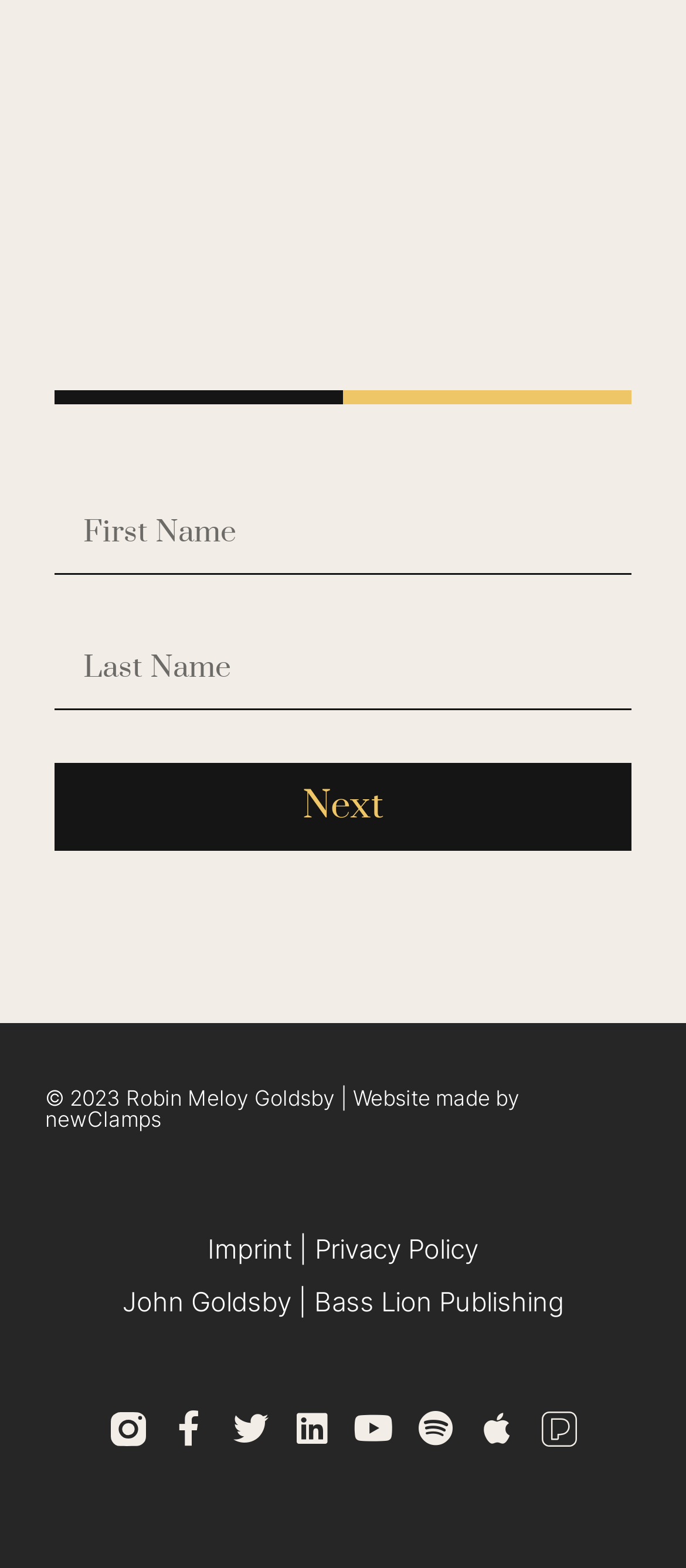Answer with a single word or phrase: 
Who is the copyright holder?

Robin Meloy Goldsby